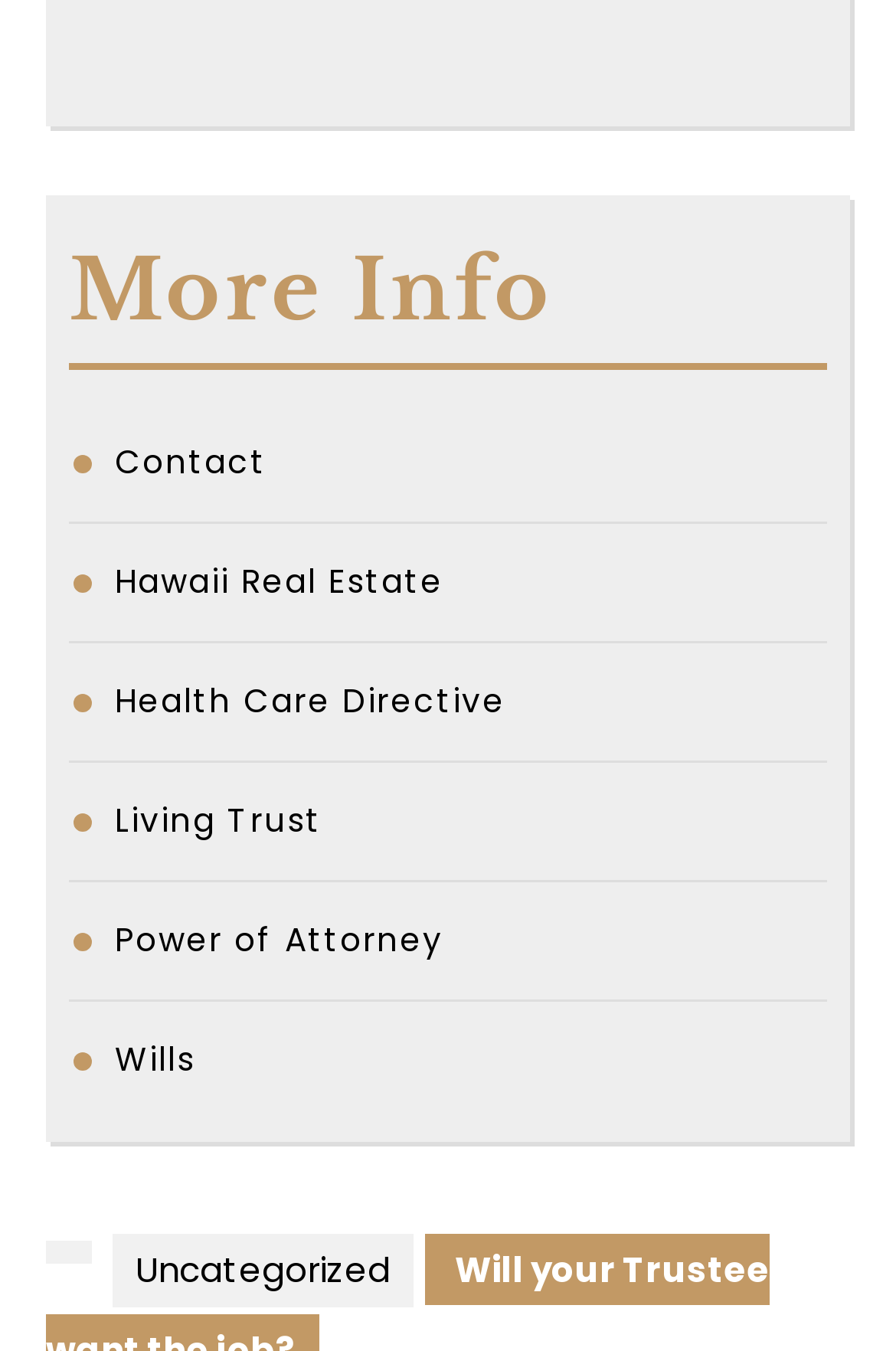What is the last link on the webpage? Observe the screenshot and provide a one-word or short phrase answer.

Uncategorized